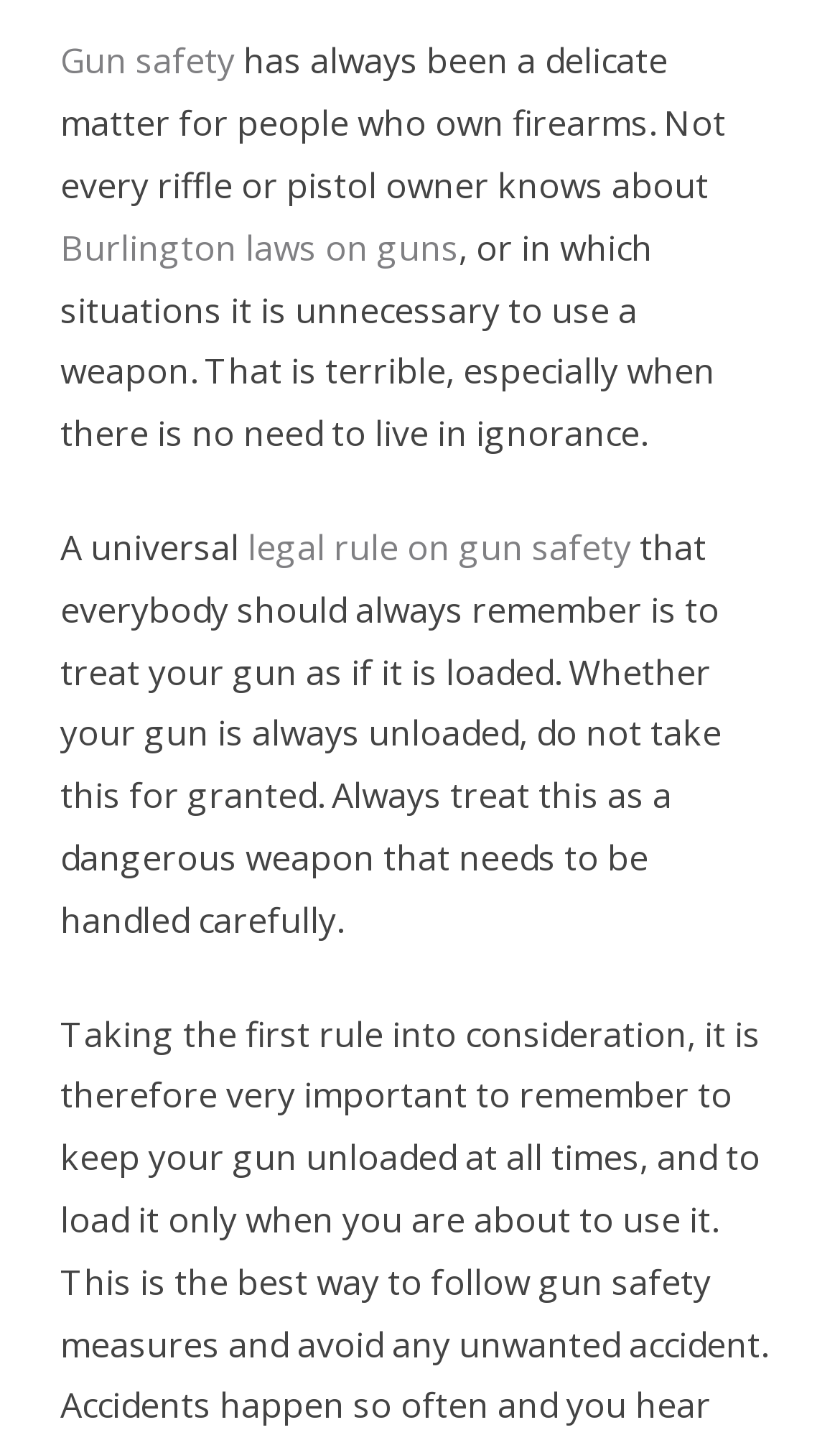Identify the bounding box coordinates for the UI element described by the following text: "Gun safety". Provide the coordinates as four float numbers between 0 and 1, in the format [left, top, right, bottom].

[0.072, 0.026, 0.279, 0.059]